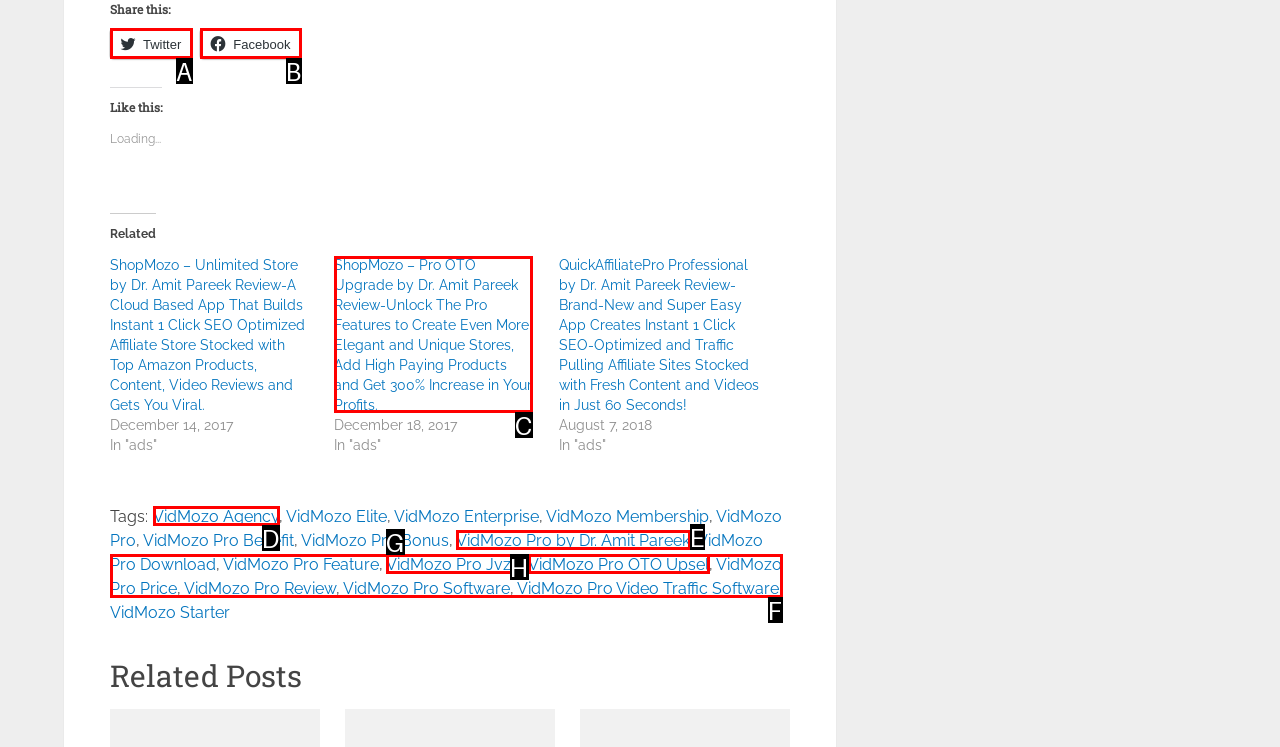Choose the option that matches the following description: VidMozo Agency
Reply with the letter of the selected option directly.

D